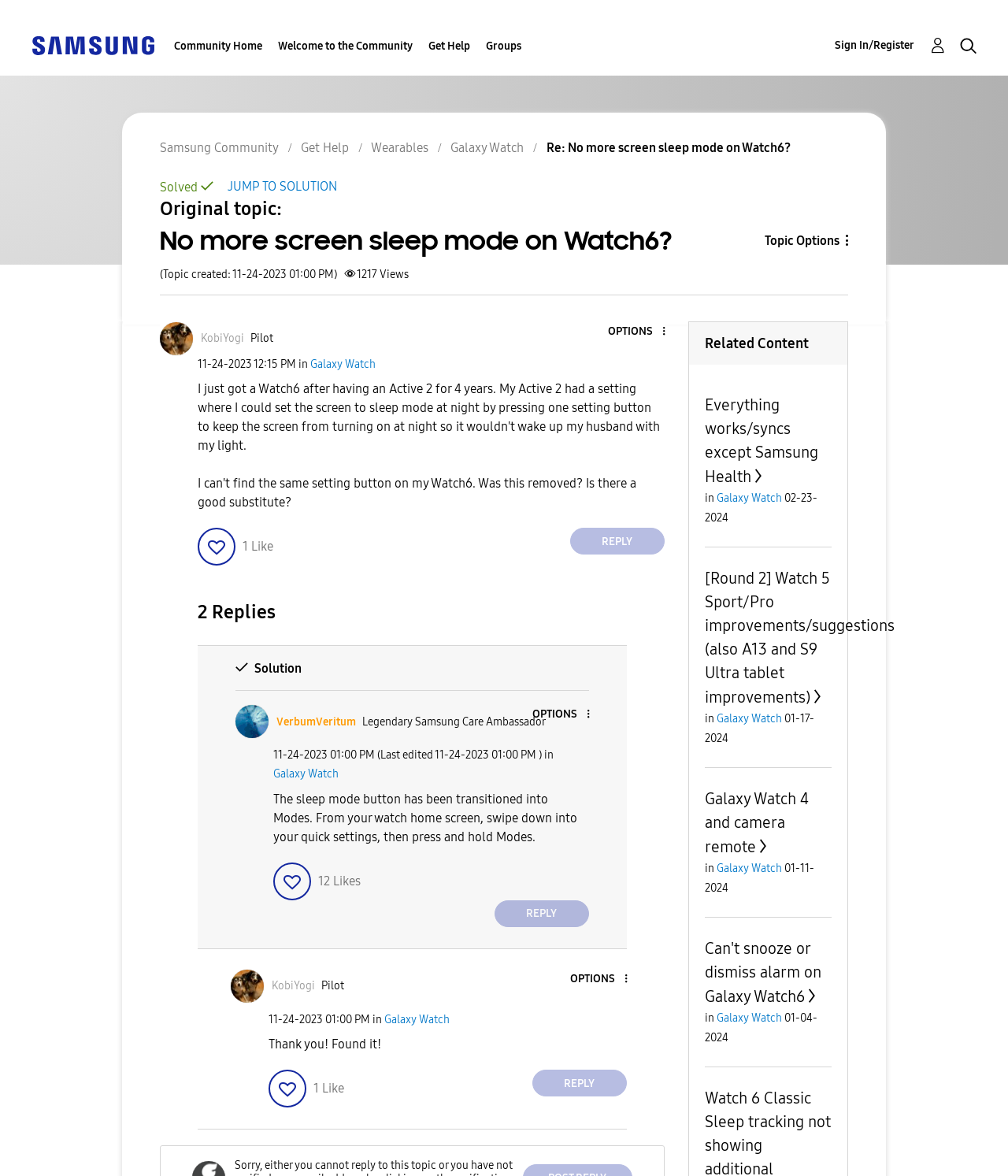Please provide the bounding box coordinates for the element that needs to be clicked to perform the following instruction: "View profile of KobiYogi". The coordinates should be given as four float numbers between 0 and 1, i.e., [left, top, right, bottom].

[0.199, 0.282, 0.242, 0.293]